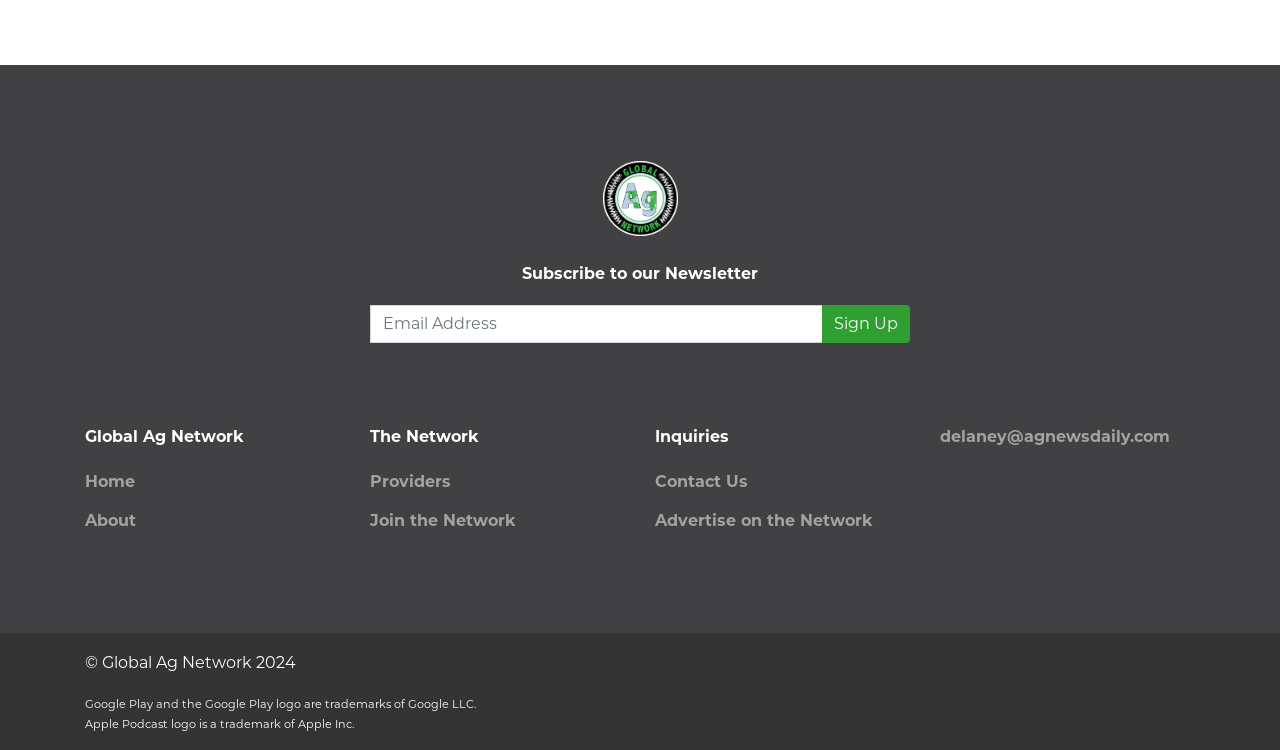Provide a one-word or brief phrase answer to the question:
What is the name of the network?

Global Ag Network